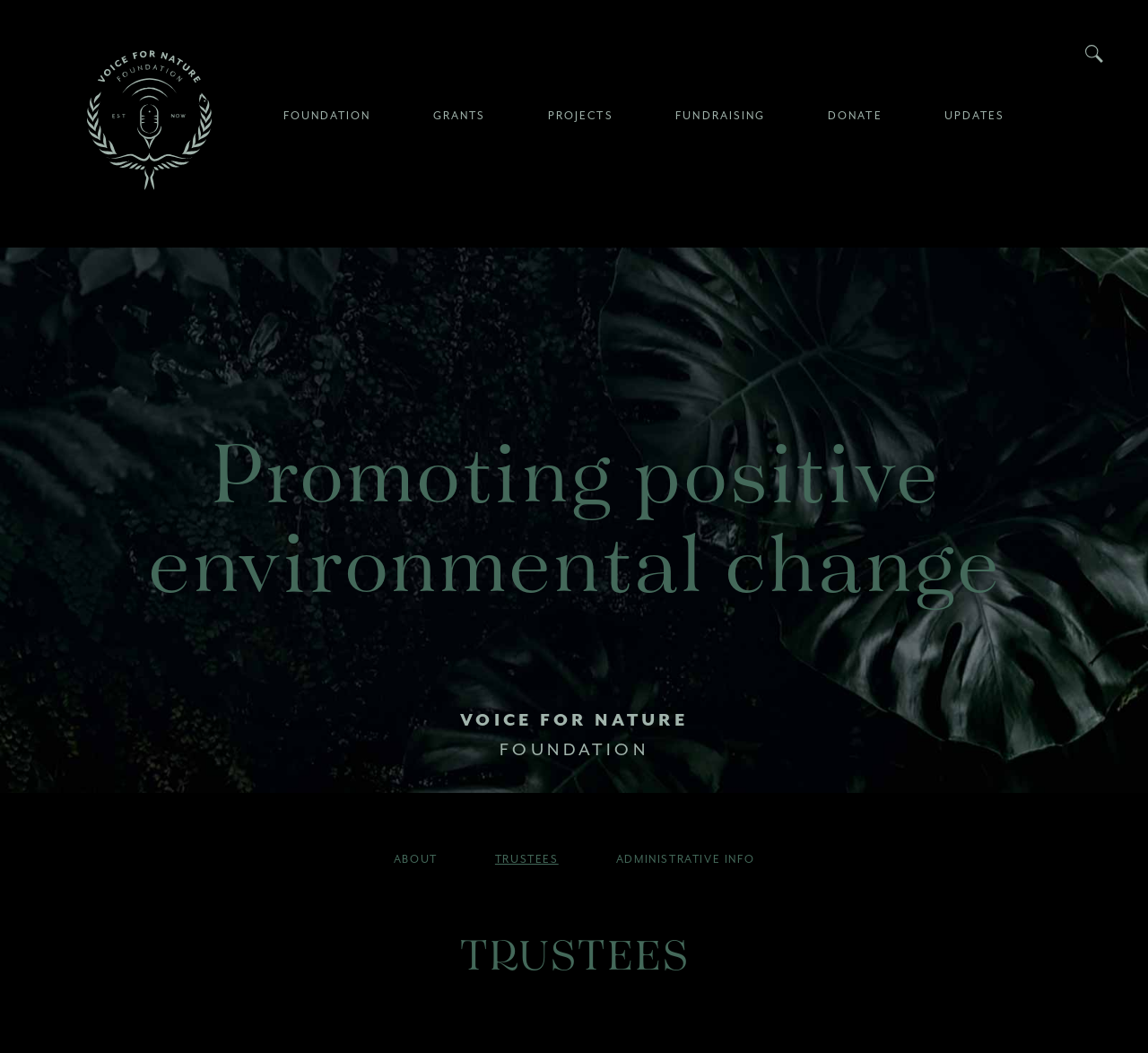Given the description Voice for Nature Foundation, predict the bounding box coordinates of the UI element. Ensure the coordinates are in the format (top-left x, top-left y, bottom-right x, bottom-right y) and all values are between 0 and 1.

[0.075, 0.048, 0.184, 0.181]